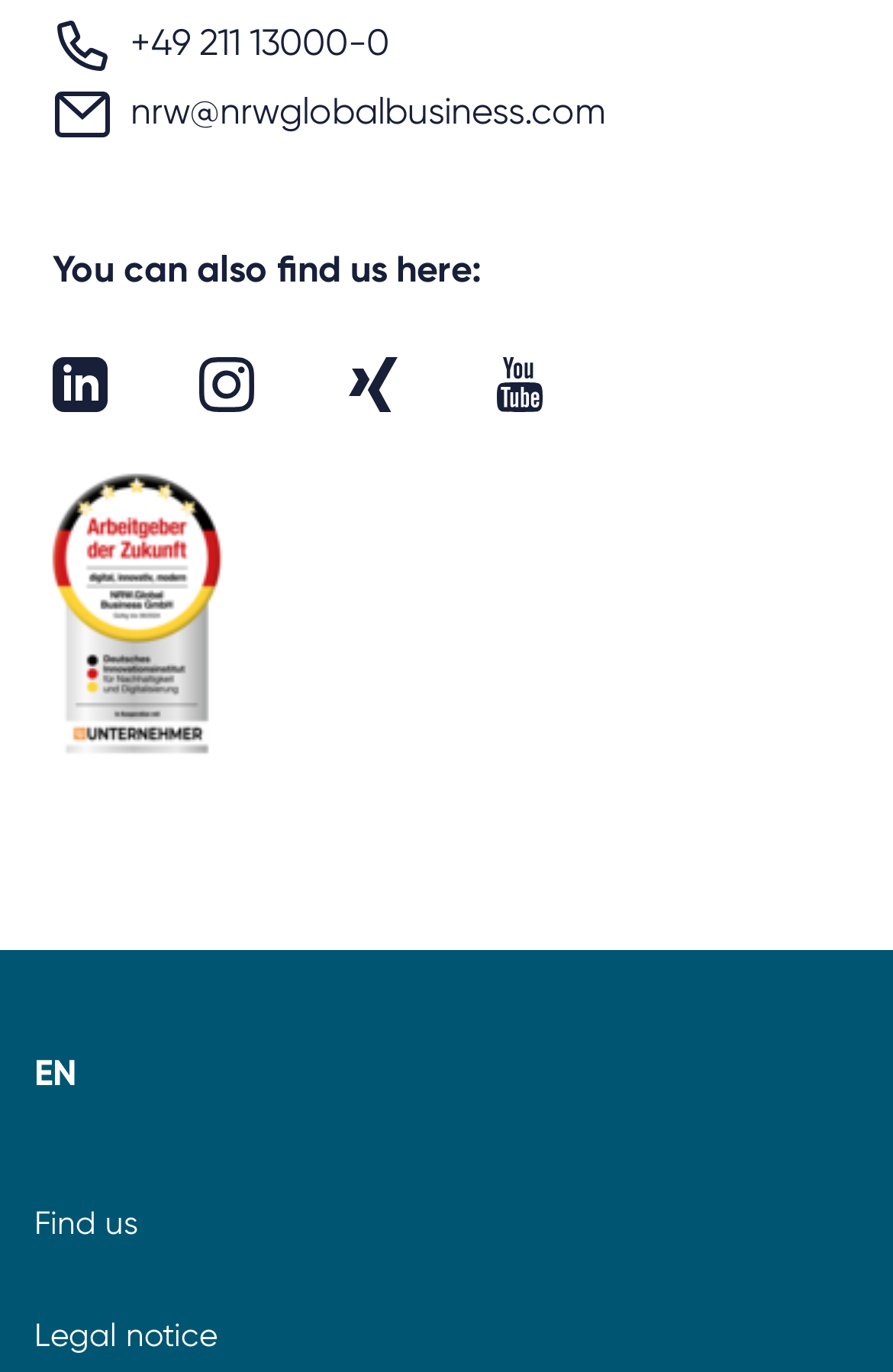What social media platform has an Instagram icon?
Use the image to give a comprehensive and detailed response to the question.

I found an image element with no description, but it is a child of a link element with the text 'Instagram'. This suggests that the image is an icon for the Instagram social media platform.